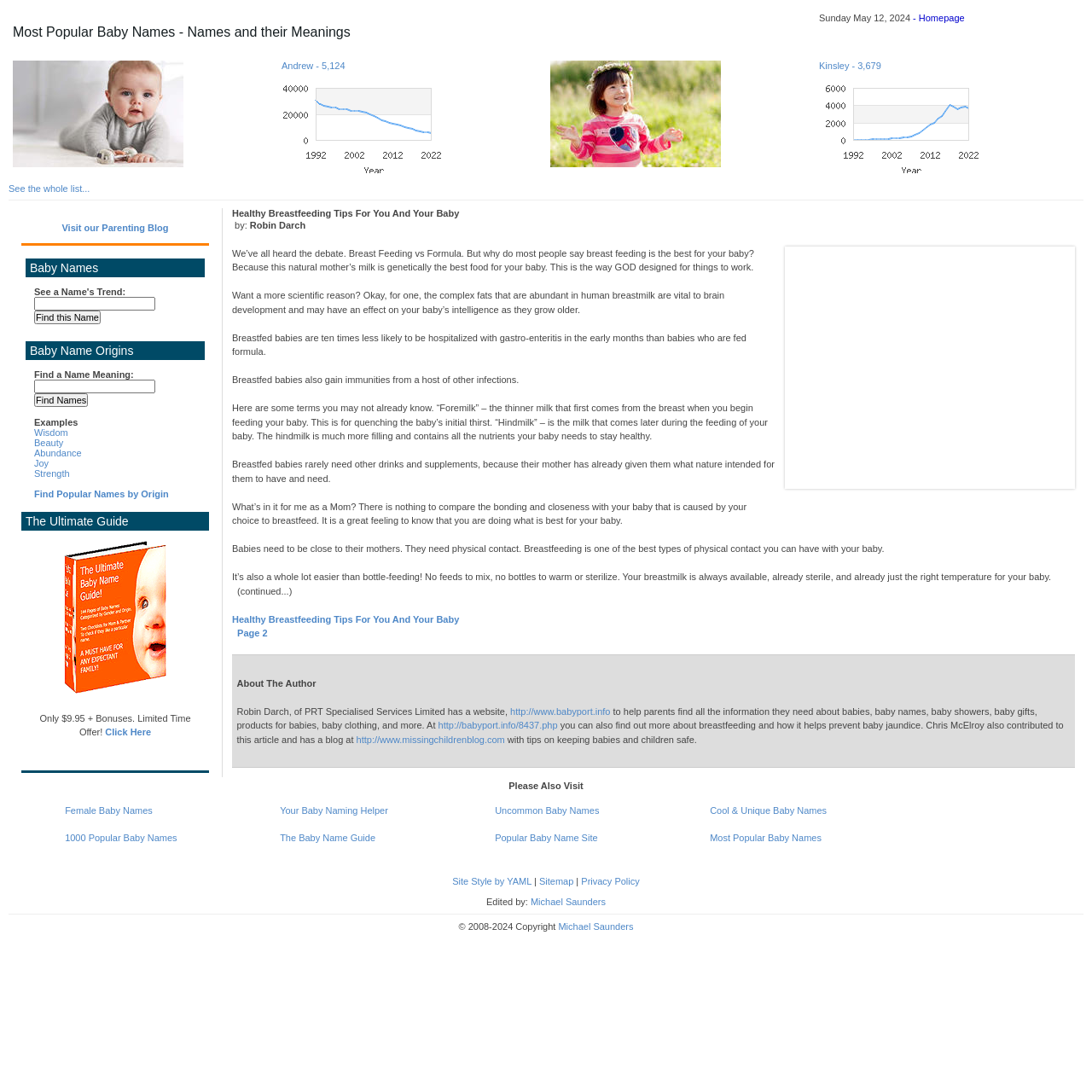From the webpage screenshot, predict the bounding box coordinates (top-left x, top-left y, bottom-right x, bottom-right y) for the UI element described here: See the whole list...

[0.008, 0.168, 0.082, 0.177]